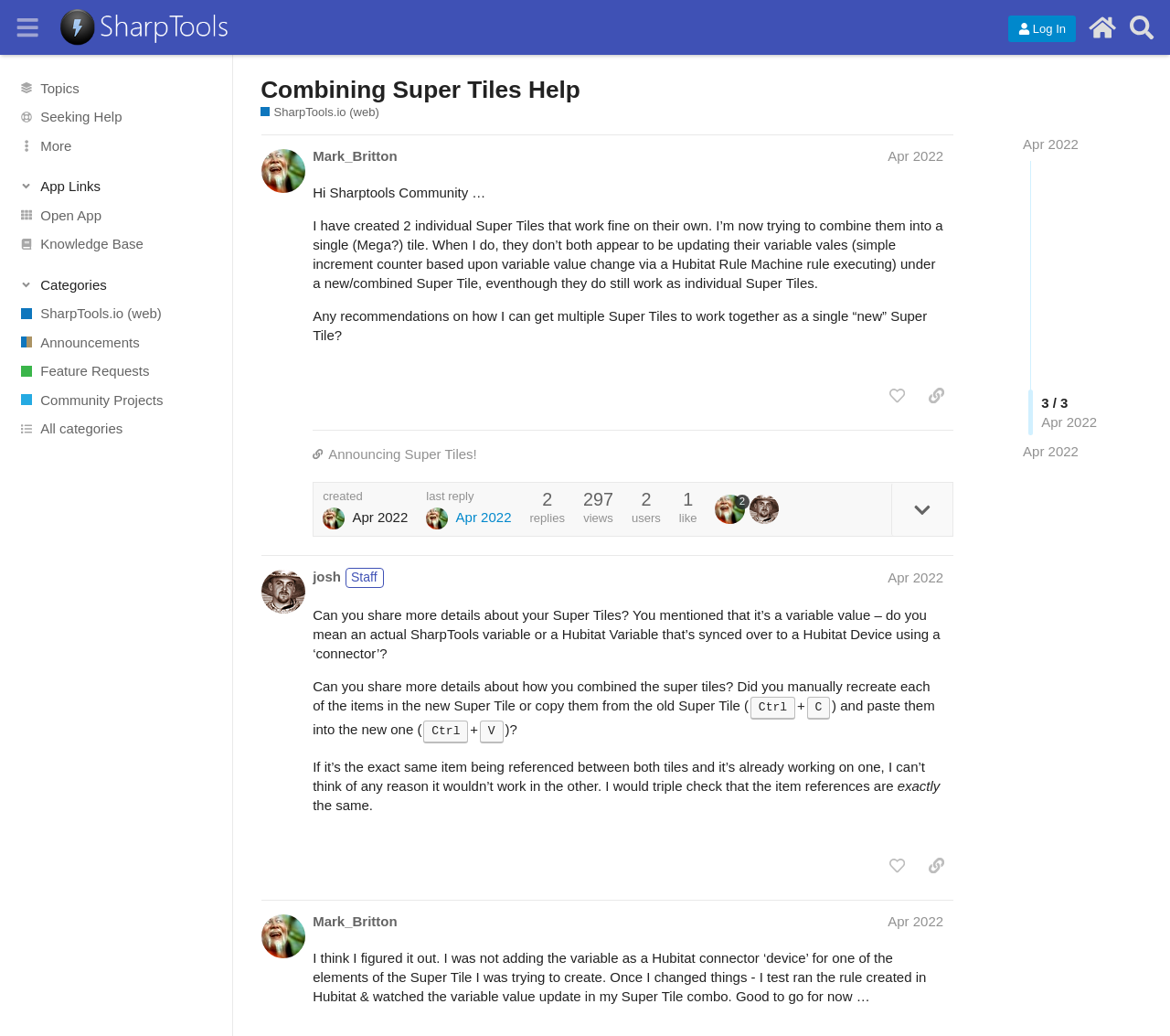How many replies are there to the original post? From the image, respond with a single word or brief phrase.

2